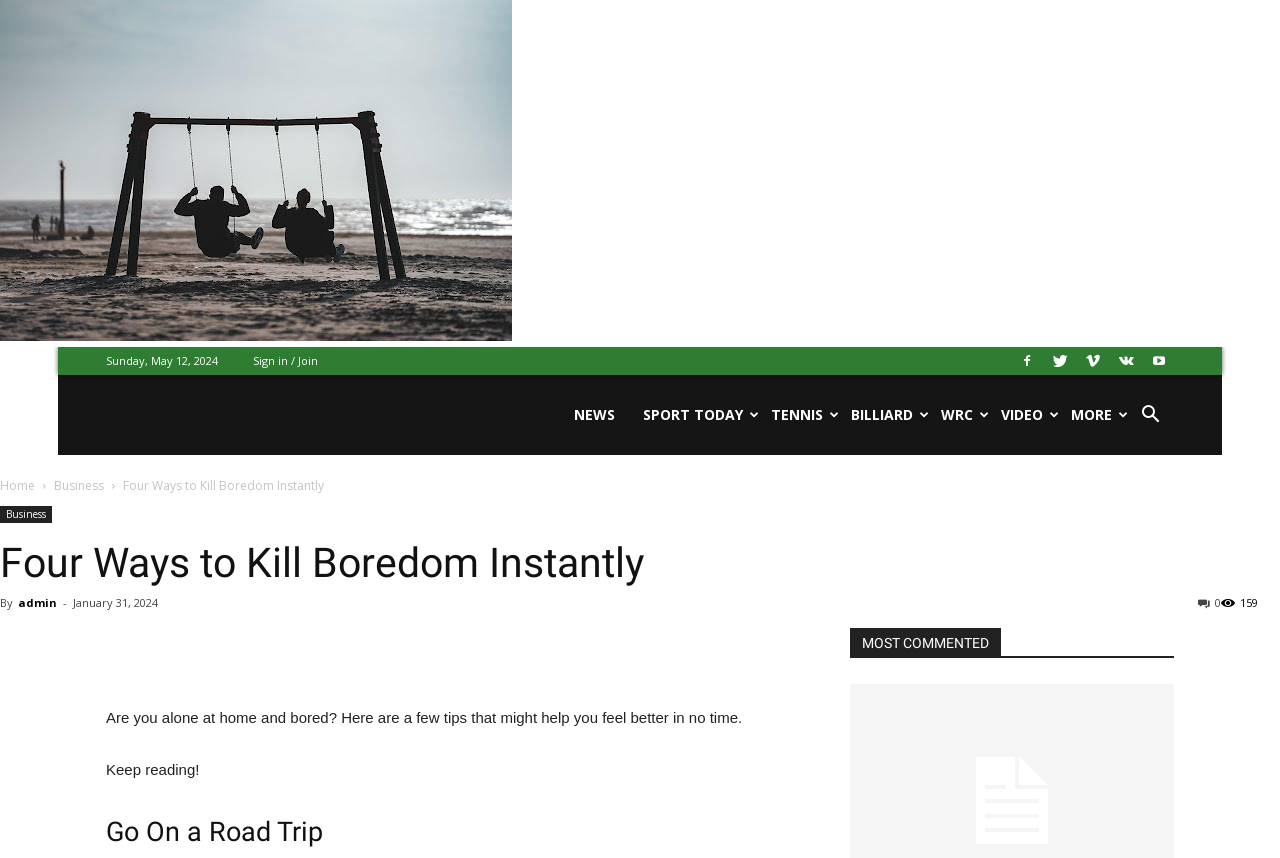Provide the bounding box coordinates of the UI element that matches the description: "durable off-road trailers".

[0.195, 0.737, 0.316, 0.757]